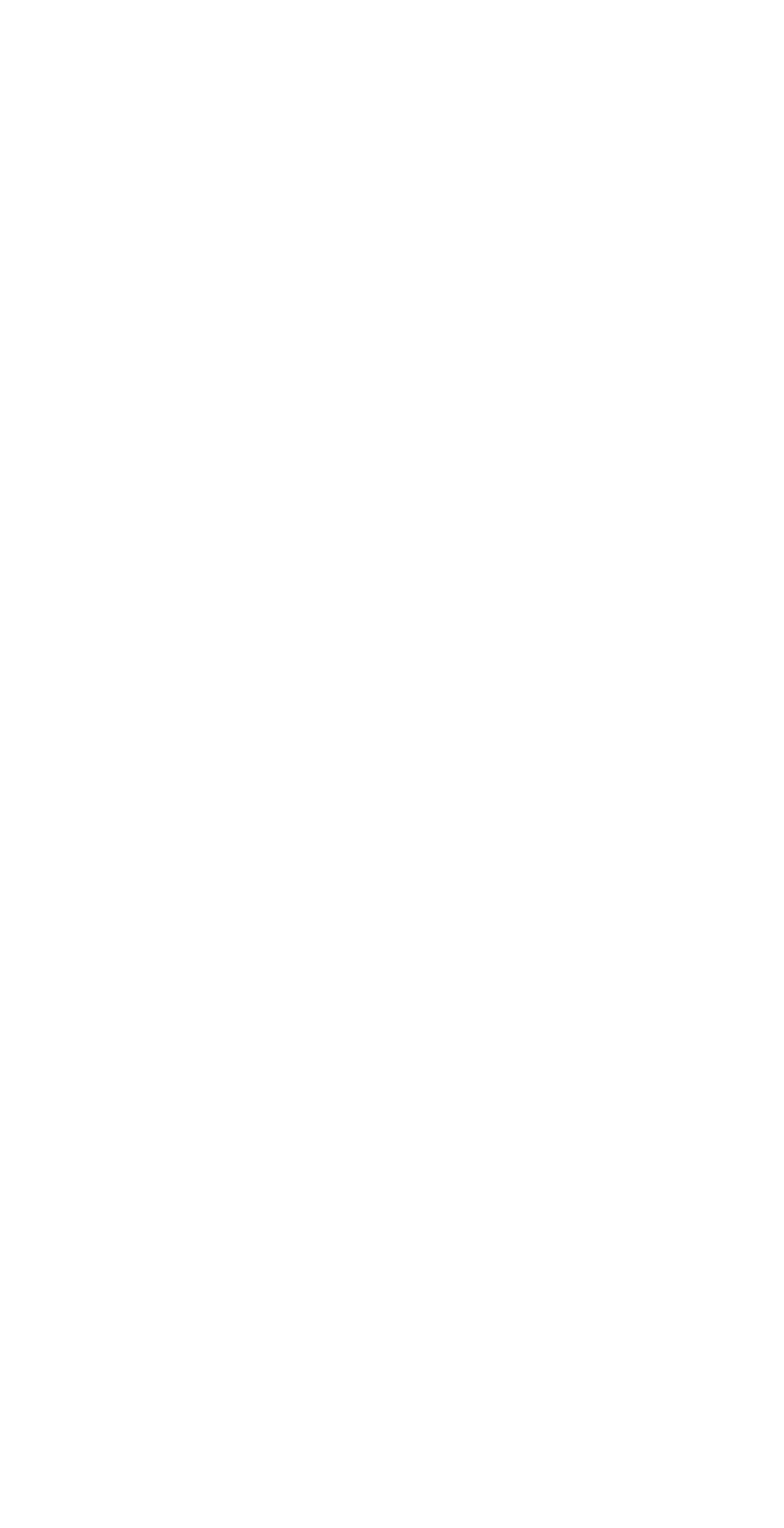What are the categories of useful links?
Refer to the screenshot and answer in one word or phrase.

Home, About Us, School Rules, etc.